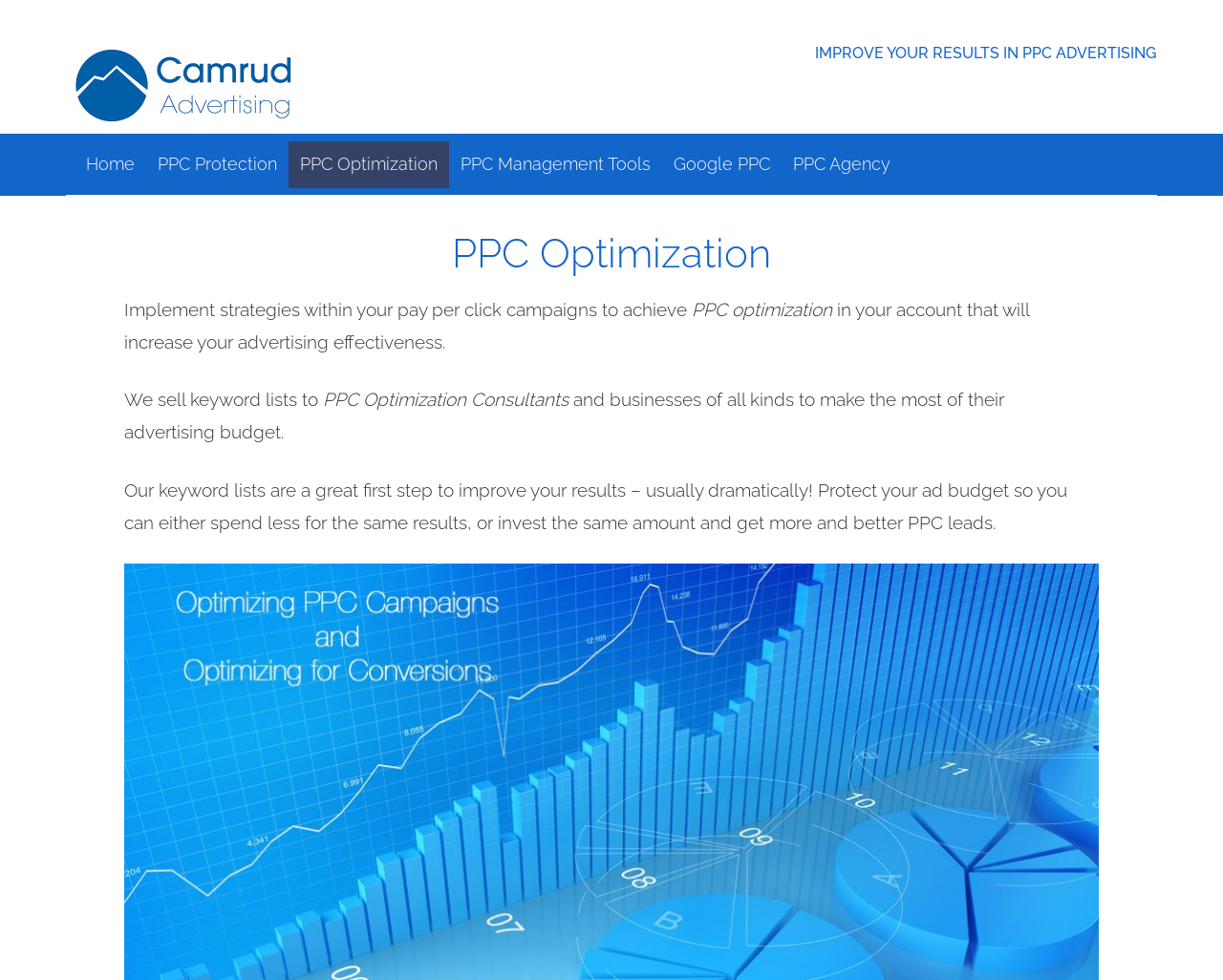Provide a thorough and detailed response to the question by examining the image: 
What is the goal of PPC optimization consultants?

The webpage states that PPC optimization consultants are provided to help businesses of all kinds make the most of their advertising budget. This suggests that the goal of these consultants is to optimize PPC campaigns to achieve the best possible results while minimizing waste.